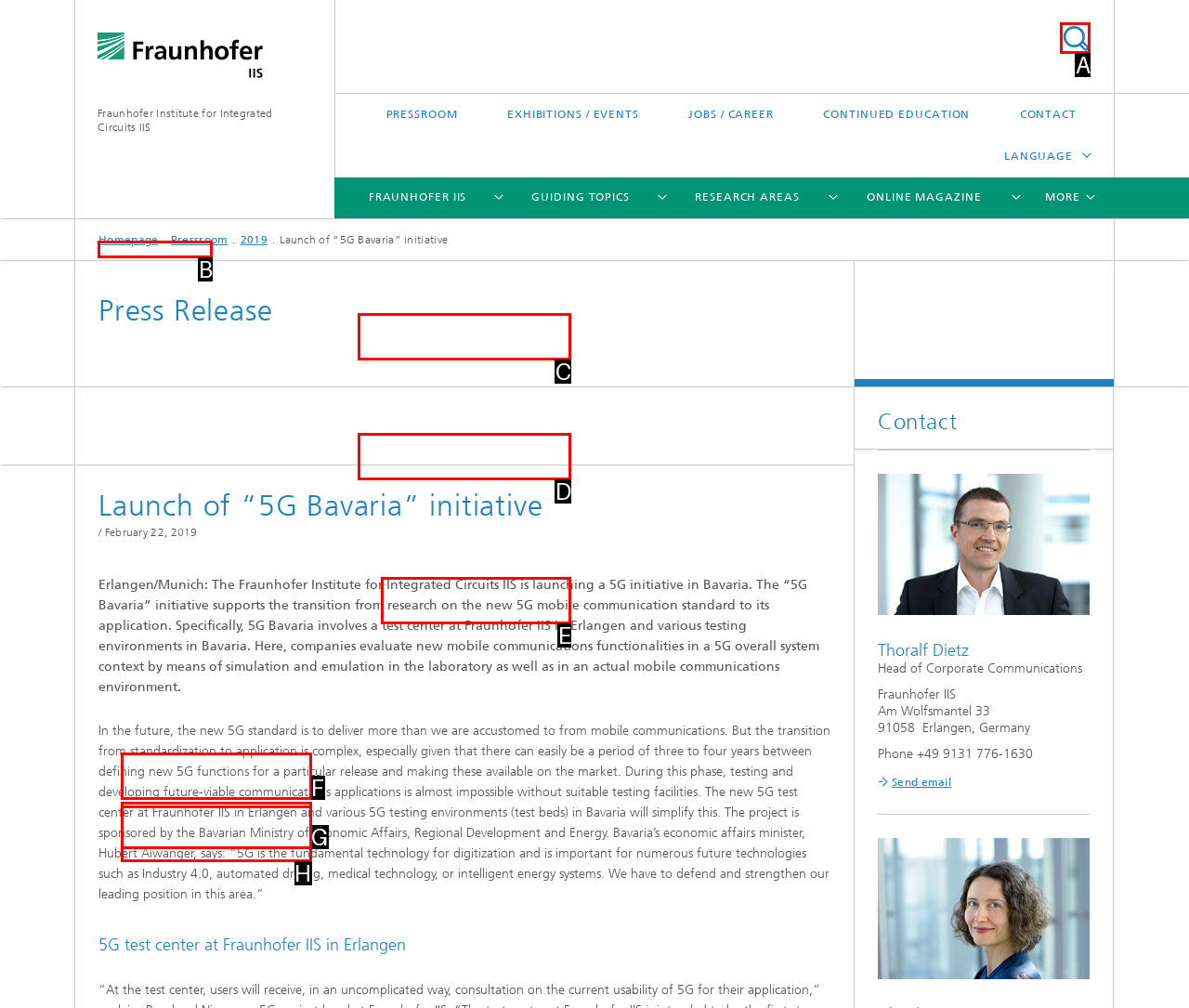What option should you select to complete this task: Search for something? Indicate your answer by providing the letter only.

A